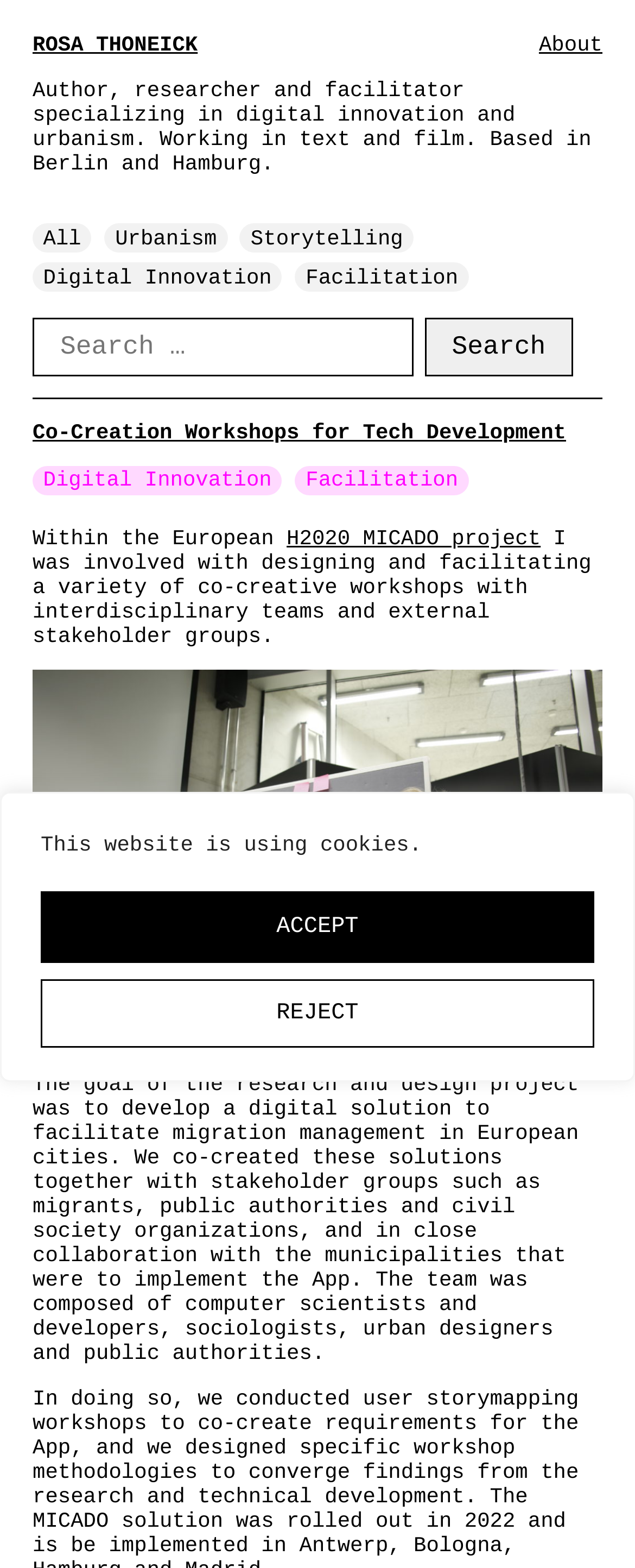Bounding box coordinates are specified in the format (top-left x, top-left y, bottom-right x, bottom-right y). All values are floating point numbers bounded between 0 and 1. Please provide the bounding box coordinate of the region this sentence describes: parent_node: Search for: value="Search"

[0.668, 0.203, 0.903, 0.24]